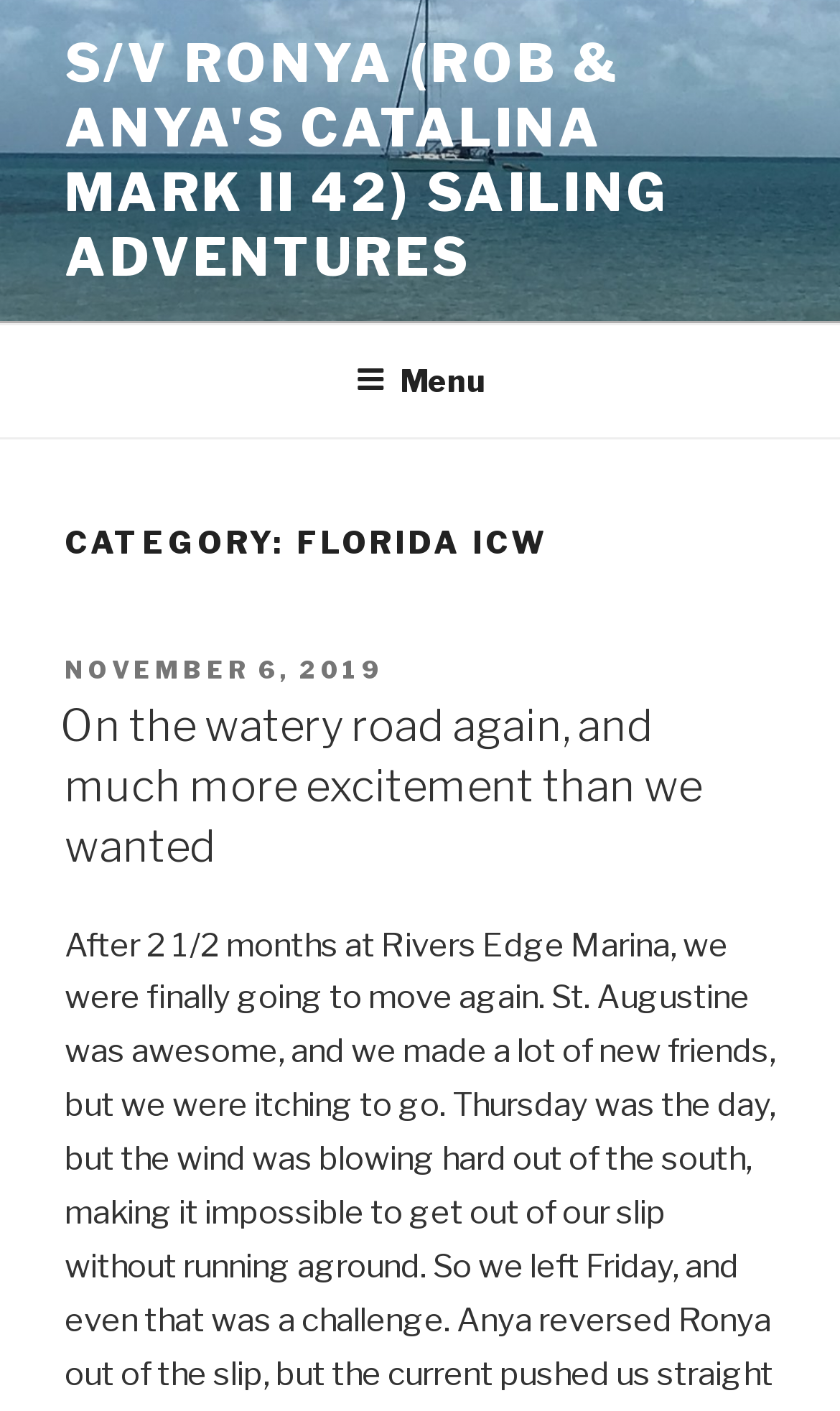Specify the bounding box coordinates (top-left x, top-left y, bottom-right x, bottom-right y) of the UI element in the screenshot that matches this description: November 6, 2019July 13, 2021

[0.077, 0.464, 0.456, 0.485]